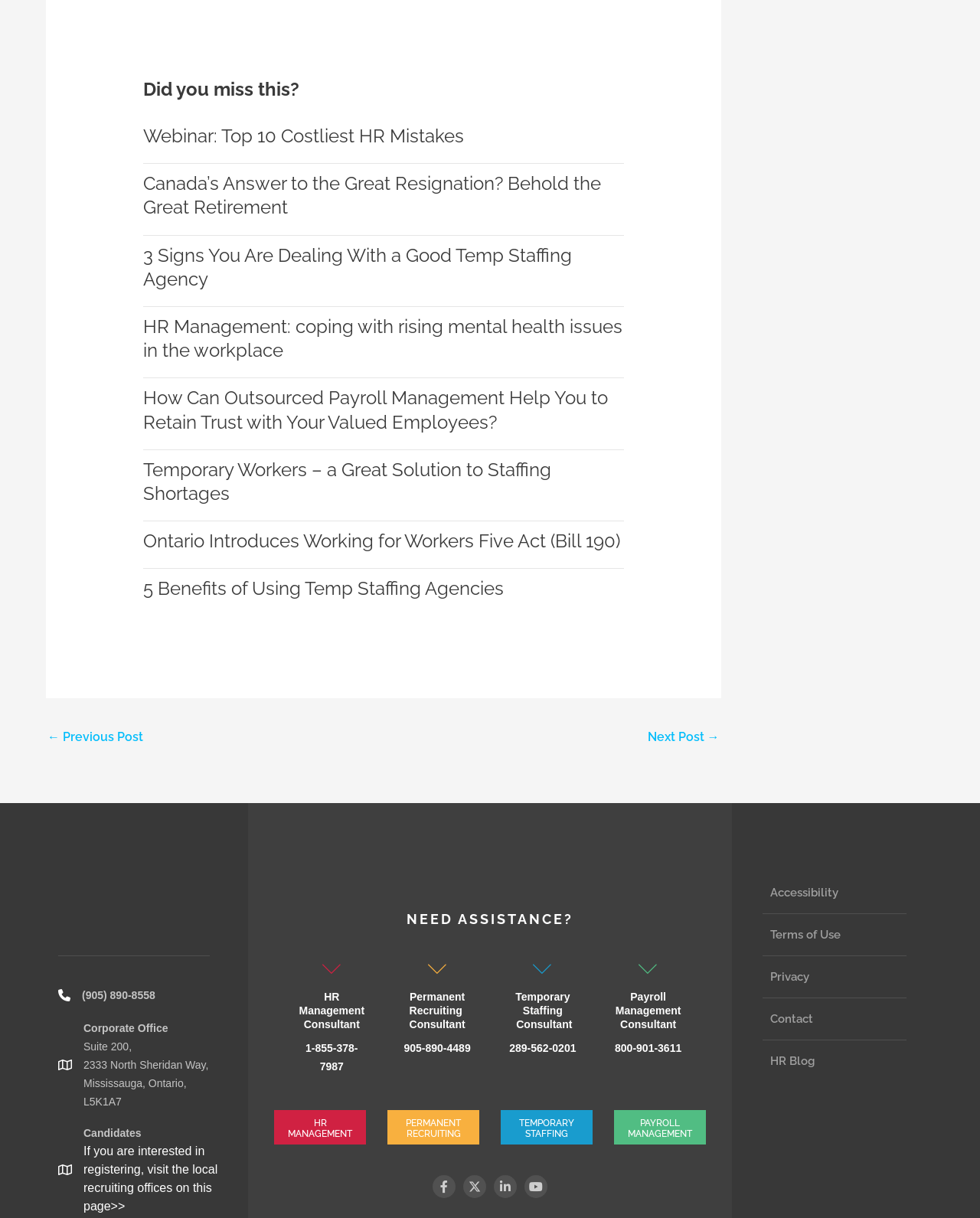What is the phone number of the Corporate Office?
Look at the image and respond with a one-word or short phrase answer.

(905) 890-8558